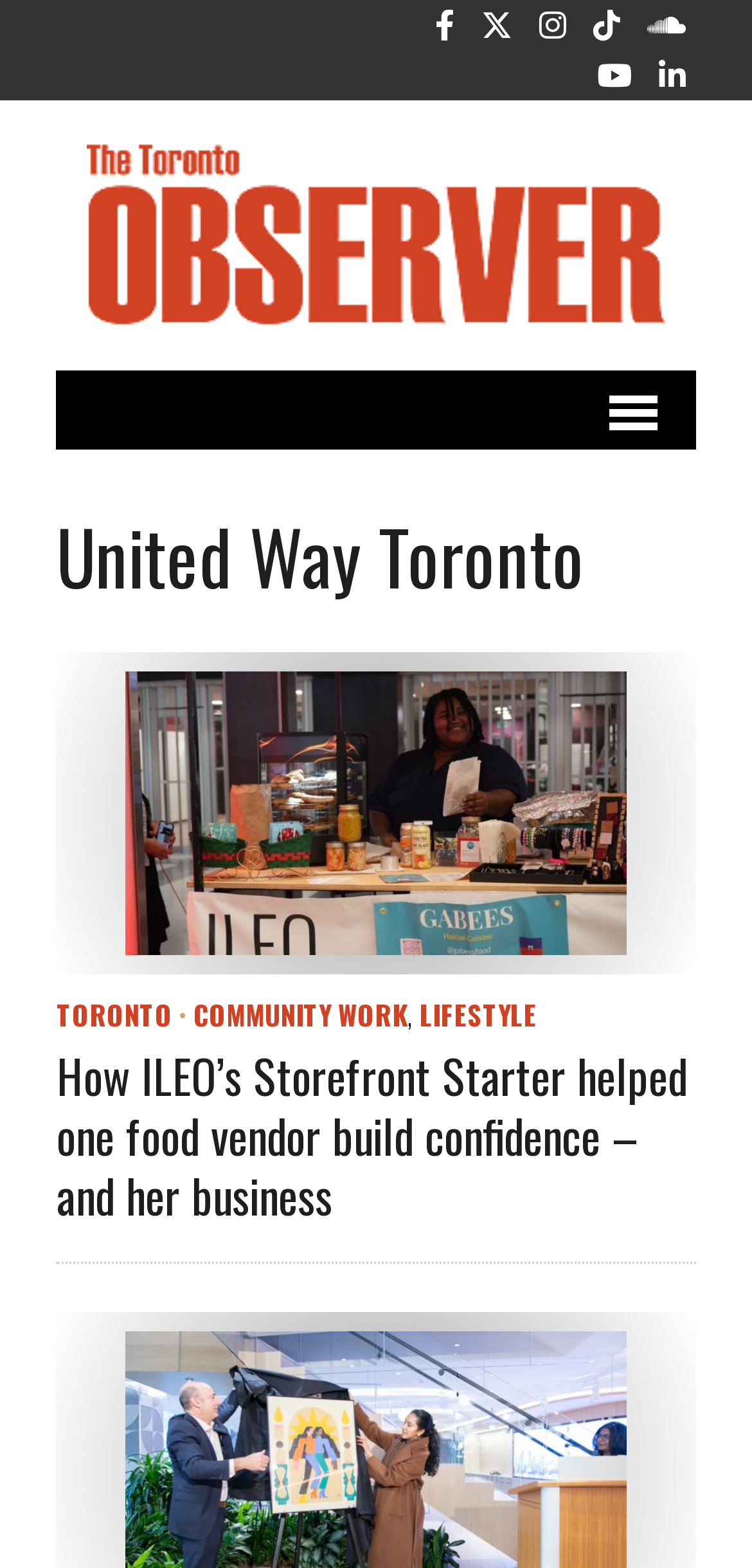Pinpoint the bounding box coordinates of the area that must be clicked to complete this instruction: "Visit The Toronto Observer homepage".

[0.075, 0.089, 0.925, 0.212]